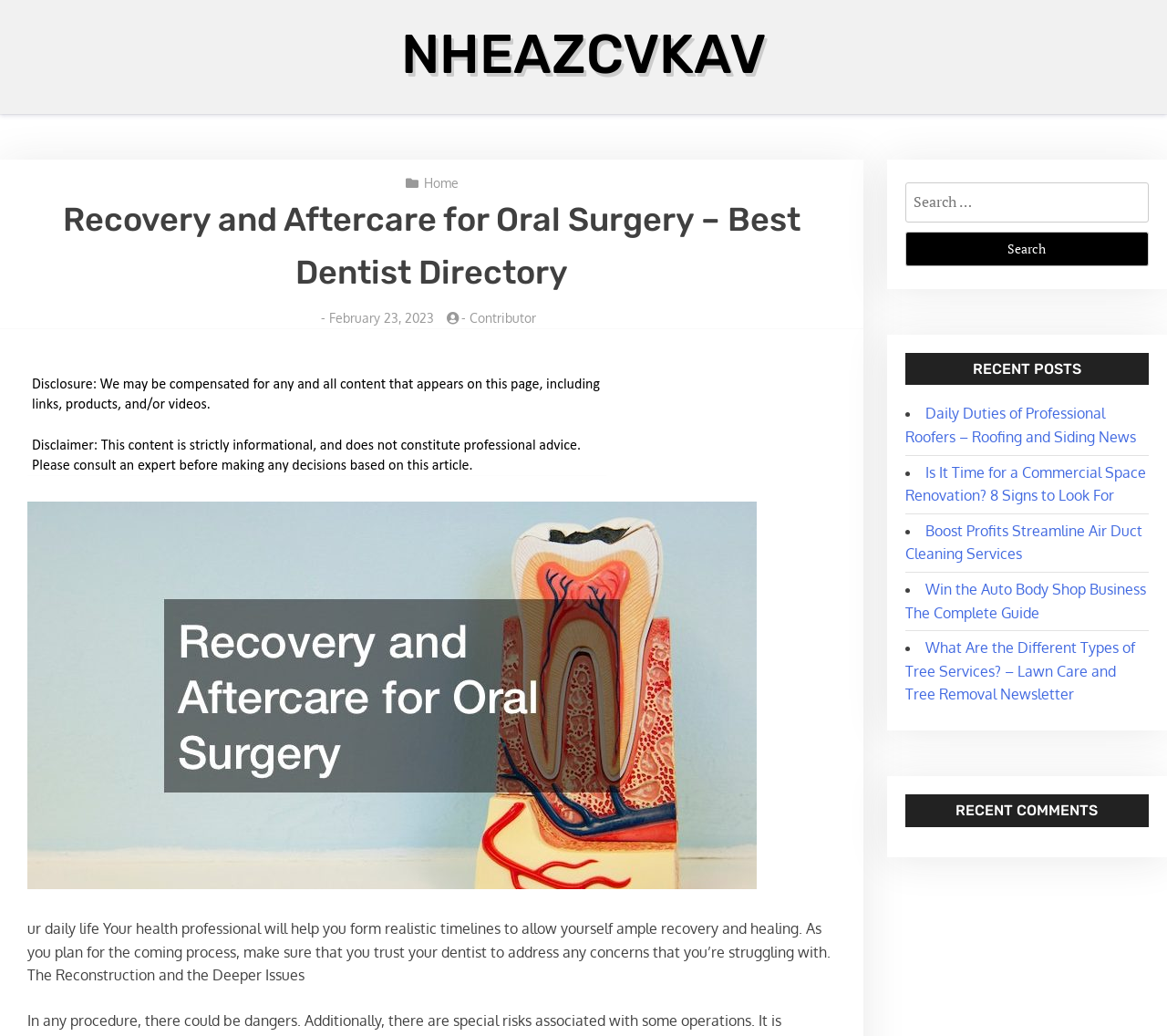Please find the bounding box coordinates of the element that must be clicked to perform the given instruction: "Read the 'Recovery and Aftercare for Oral Surgery – Best Dentist Directory' article". The coordinates should be four float numbers from 0 to 1, i.e., [left, top, right, bottom].

[0.012, 0.187, 0.728, 0.288]